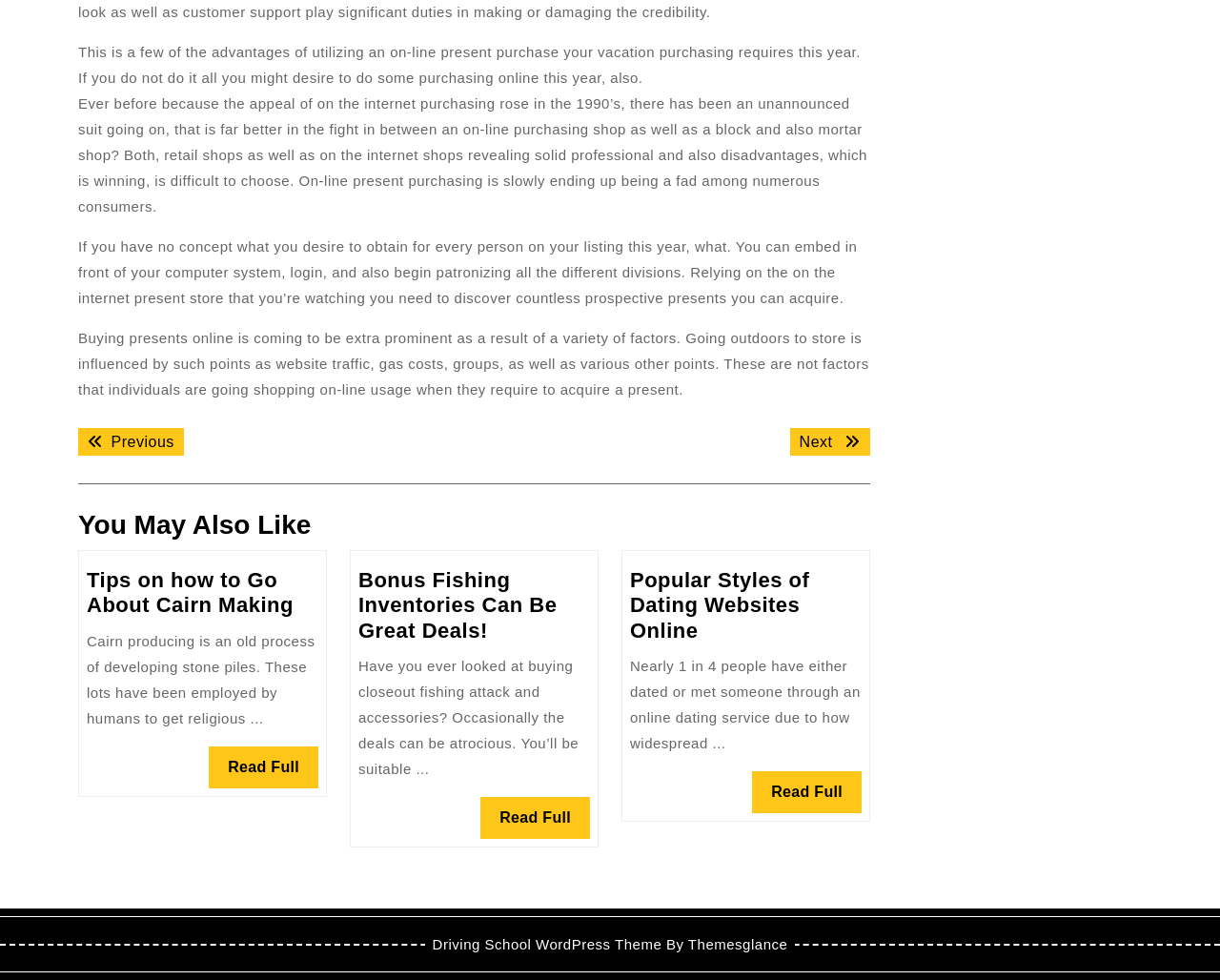Identify and provide the bounding box for the element described by: "Driving School WordPress Theme".

[0.354, 0.956, 0.542, 0.972]